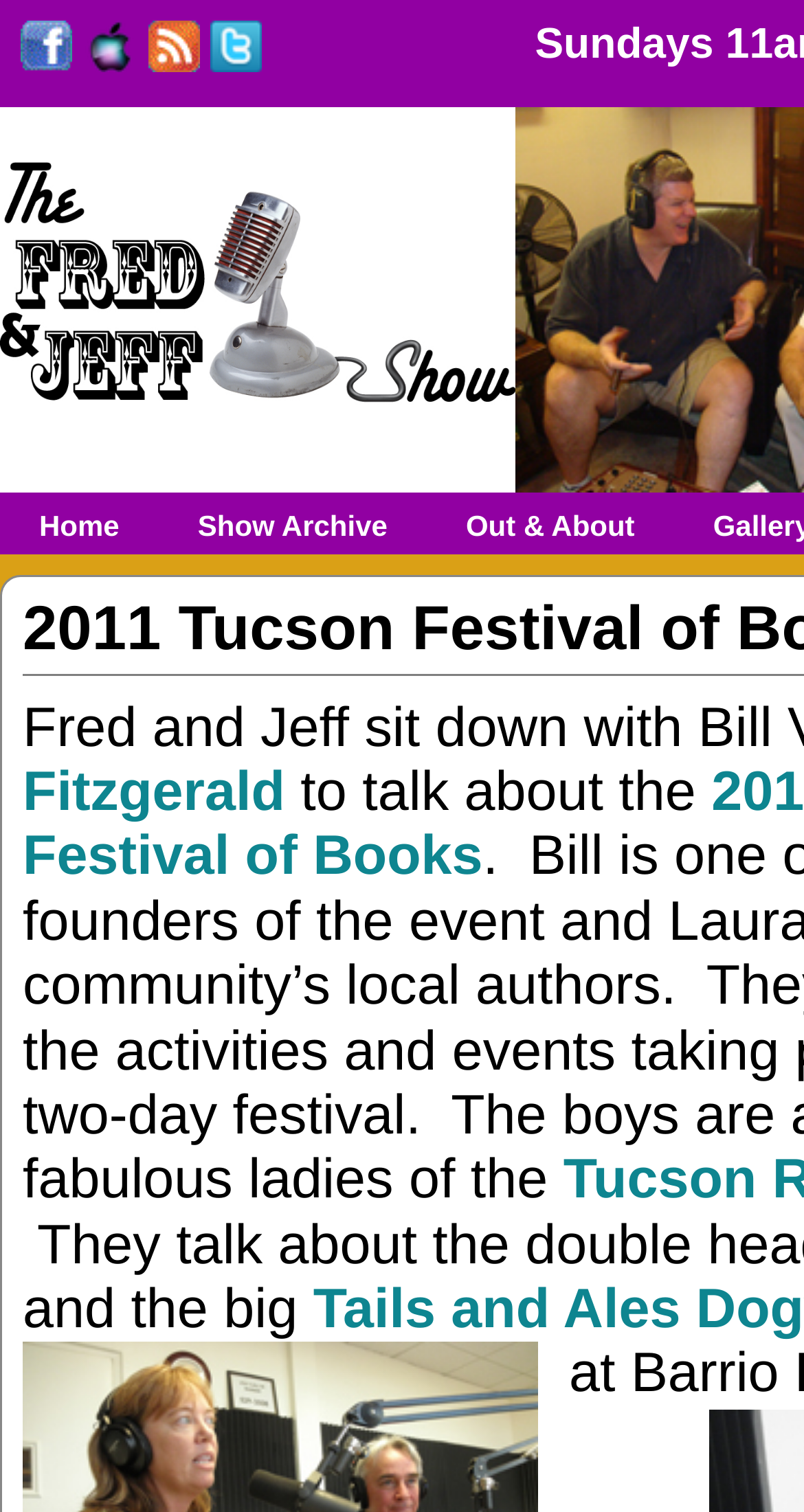Identify the bounding box coordinates of the area that should be clicked in order to complete the given instruction: "Visit Twitter profile". The bounding box coordinates should be four float numbers between 0 and 1, i.e., [left, top, right, bottom].

[0.262, 0.023, 0.327, 0.055]